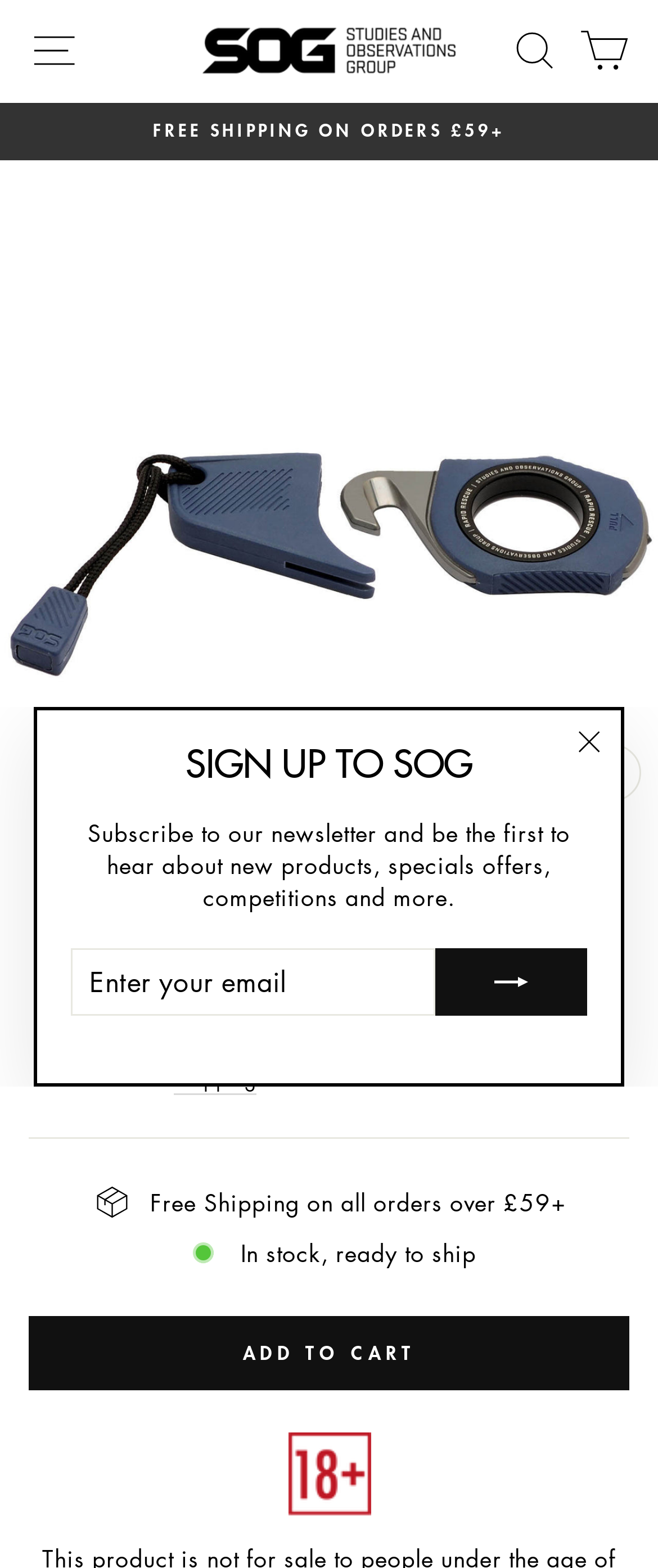What is the name of the product?
Using the information from the image, provide a comprehensive answer to the question.

I determined the answer by looking at the heading element 'RAPID RESCUE - MIDNIGHT BLUE' which is a prominent element on the webpage, indicating the name of the product.